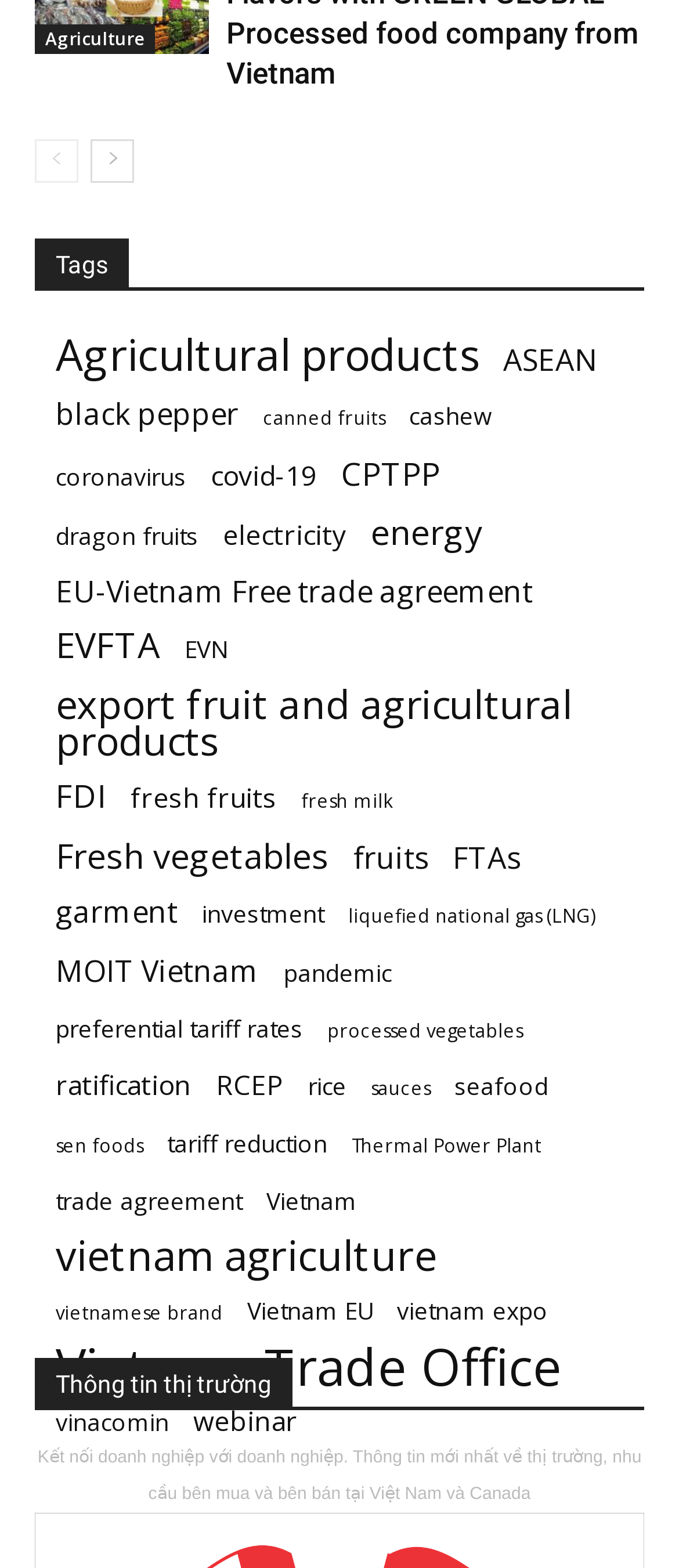Extract the bounding box coordinates for the HTML element that matches this description: "ASEAN". The coordinates should be four float numbers between 0 and 1, i.e., [left, top, right, bottom].

[0.741, 0.217, 0.879, 0.241]